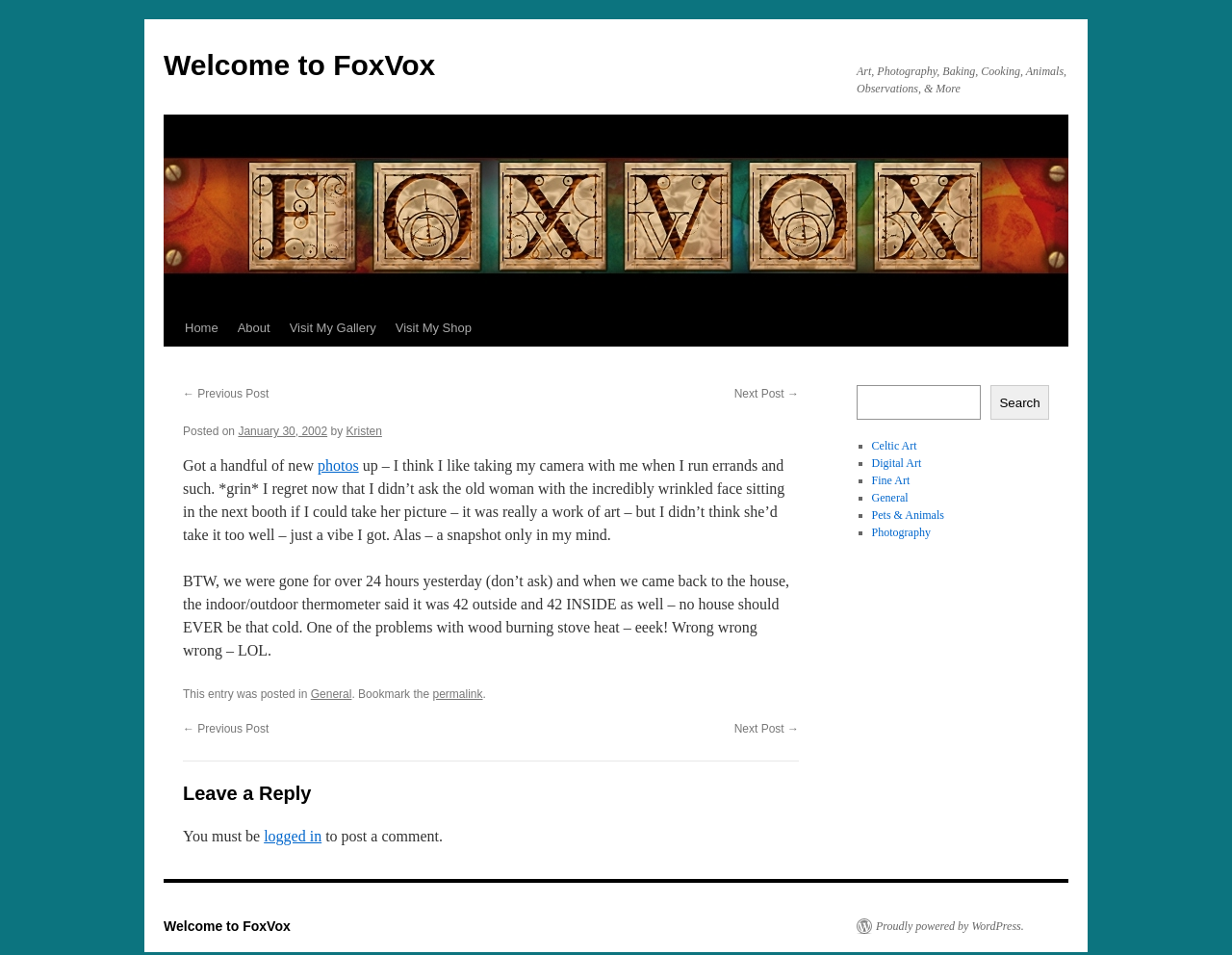Determine the coordinates of the bounding box that should be clicked to complete the instruction: "Leave a reply". The coordinates should be represented by four float numbers between 0 and 1: [left, top, right, bottom].

[0.148, 0.816, 0.648, 0.846]